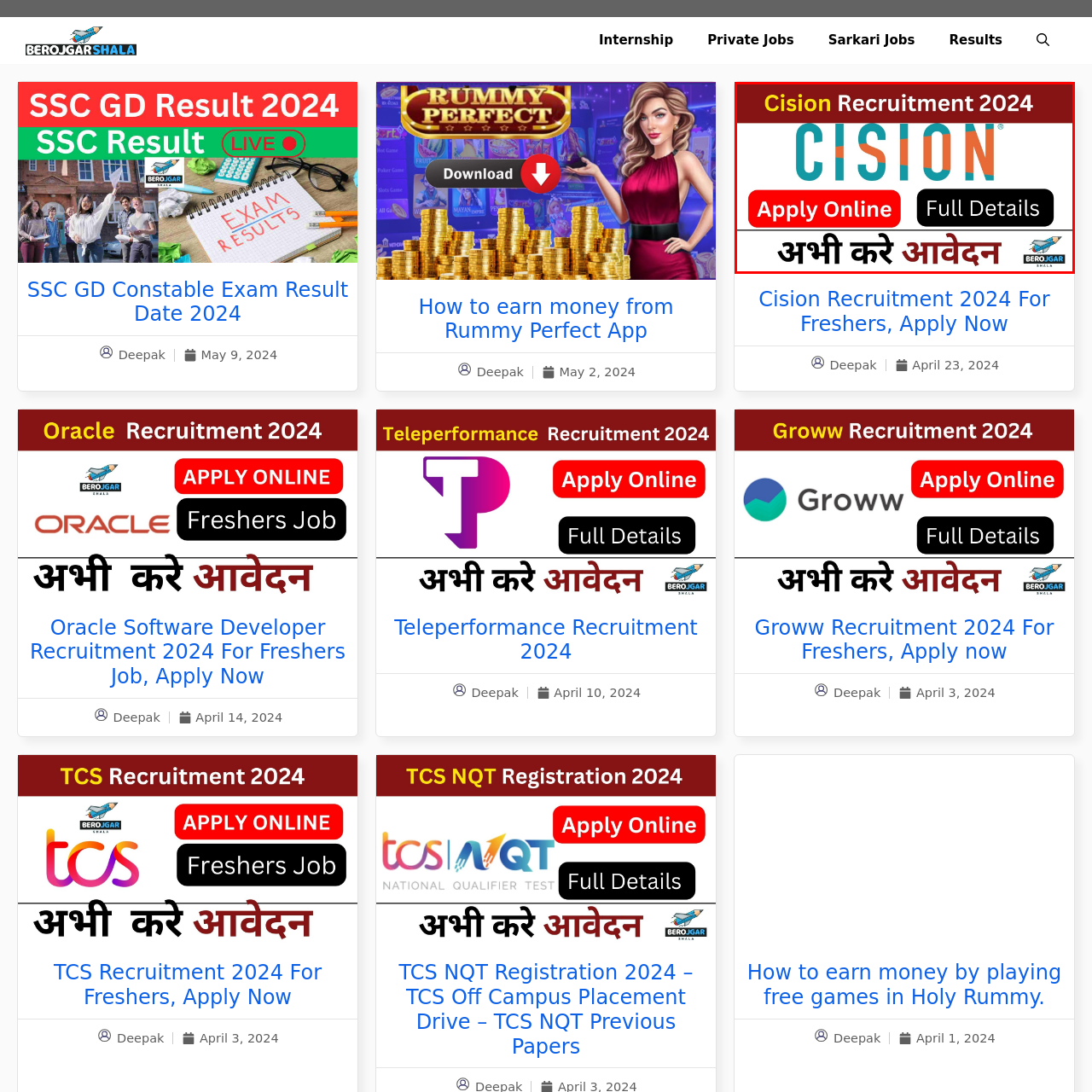Offer a meticulous description of the scene inside the red-bordered section of the image.

The image promotes "Cision Recruitment 2024," featuring the company logo prominently at the center. The top portion displays "Cision Recruitment 2024" in bold, bright lettering, setting a professional tone for job seekers. Below the logo, two prominent call-to-action buttons invite users to "Apply Online" and "Full Details," highlighting the opportunity for prospective applicants. At the bottom, the text "अभी करें आवेदन" translates to "Apply Now" in Hindi, encouraging immediate action. The overall design combines vibrant colors with clear, engaging text, aimed at attracting freshers to apply for available positions. The branding is further complemented by a small logo of Berojgar Shala, reflecting the platform facilitating this recruitment opportunity.